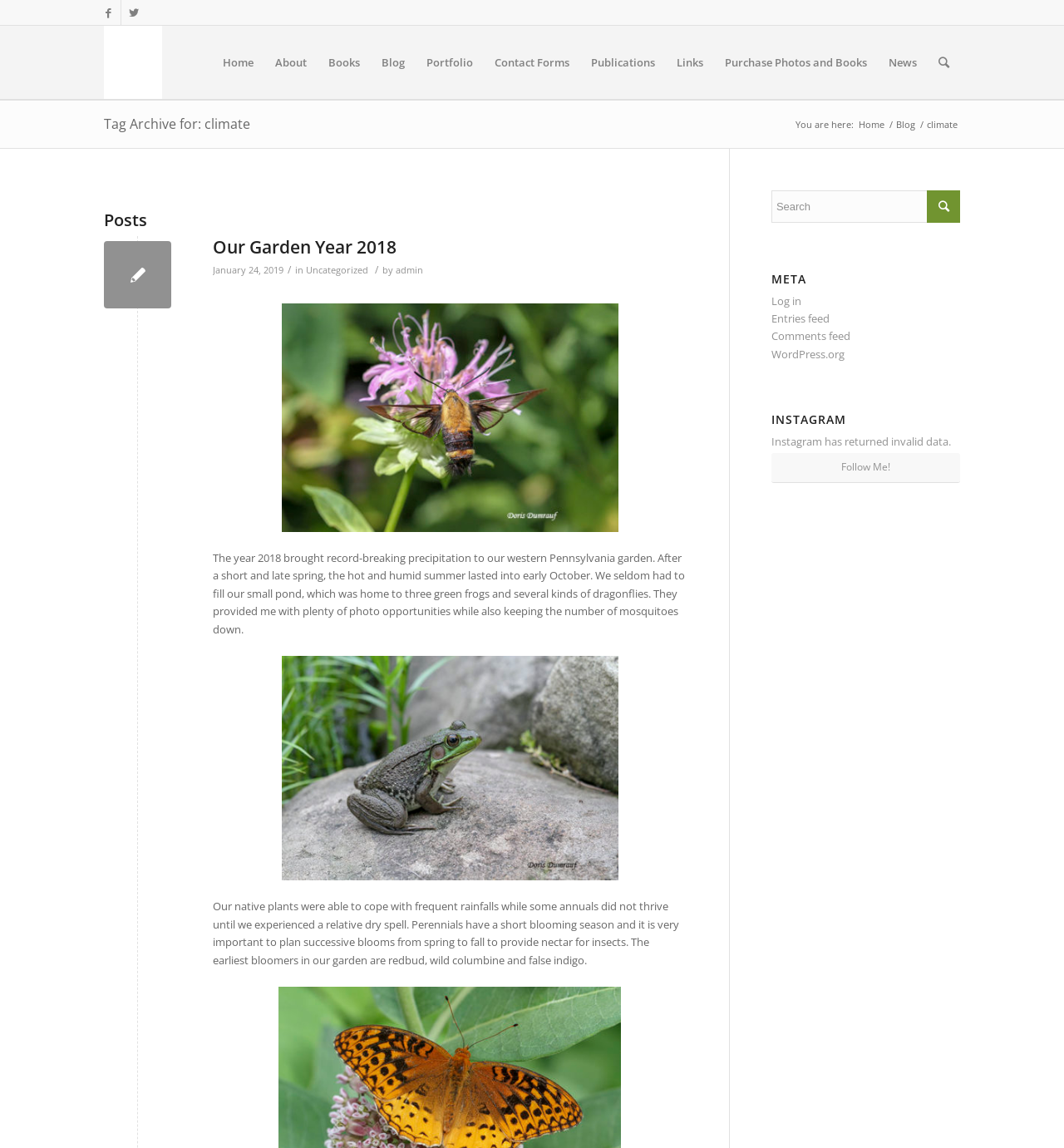What is the author of the post 'Our Garden Year 2018'?
Use the image to give a comprehensive and detailed response to the question.

The author of the post 'Our Garden Year 2018' can be found in the link 'admin' which is located below the post title and above the post content.